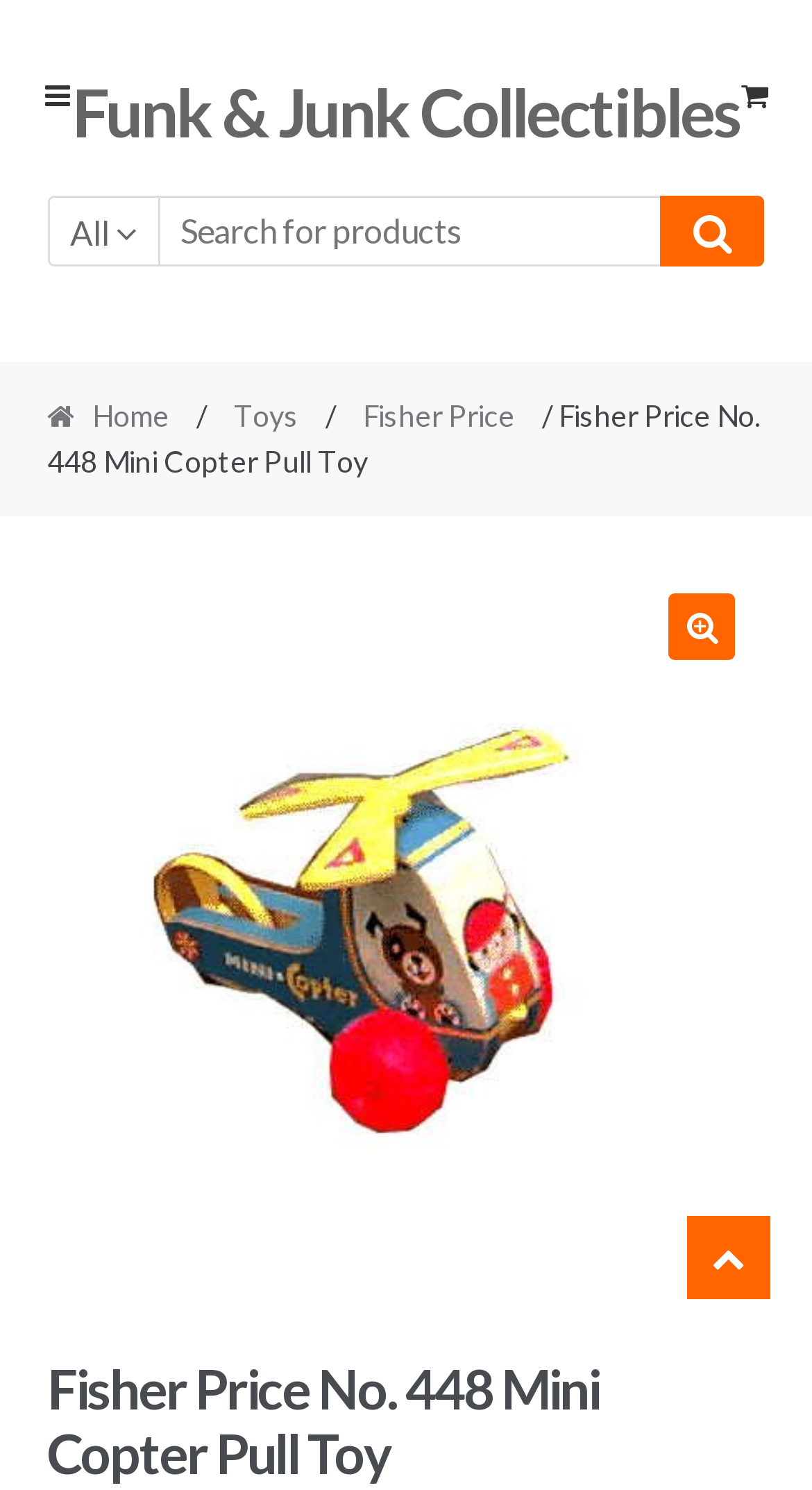Use one word or a short phrase to answer the question provided: 
What is the name of the collectibles website?

Funk & Junk Collectibles